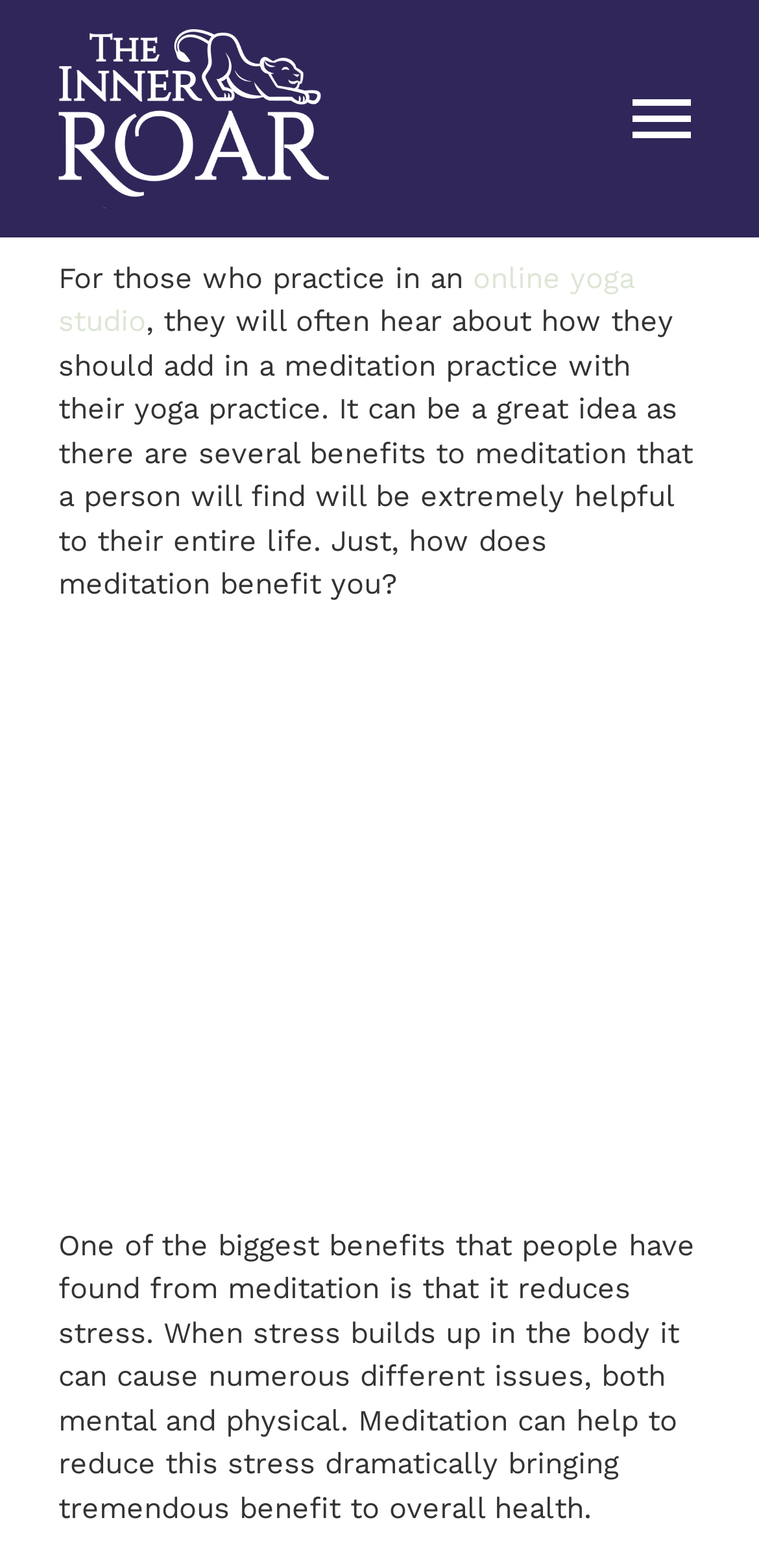Using the element description: "ON-DEMAND", determine the bounding box coordinates for the specified UI element. The coordinates should be four float numbers between 0 and 1, [left, top, right, bottom].

[0.0, 0.299, 1.0, 0.38]